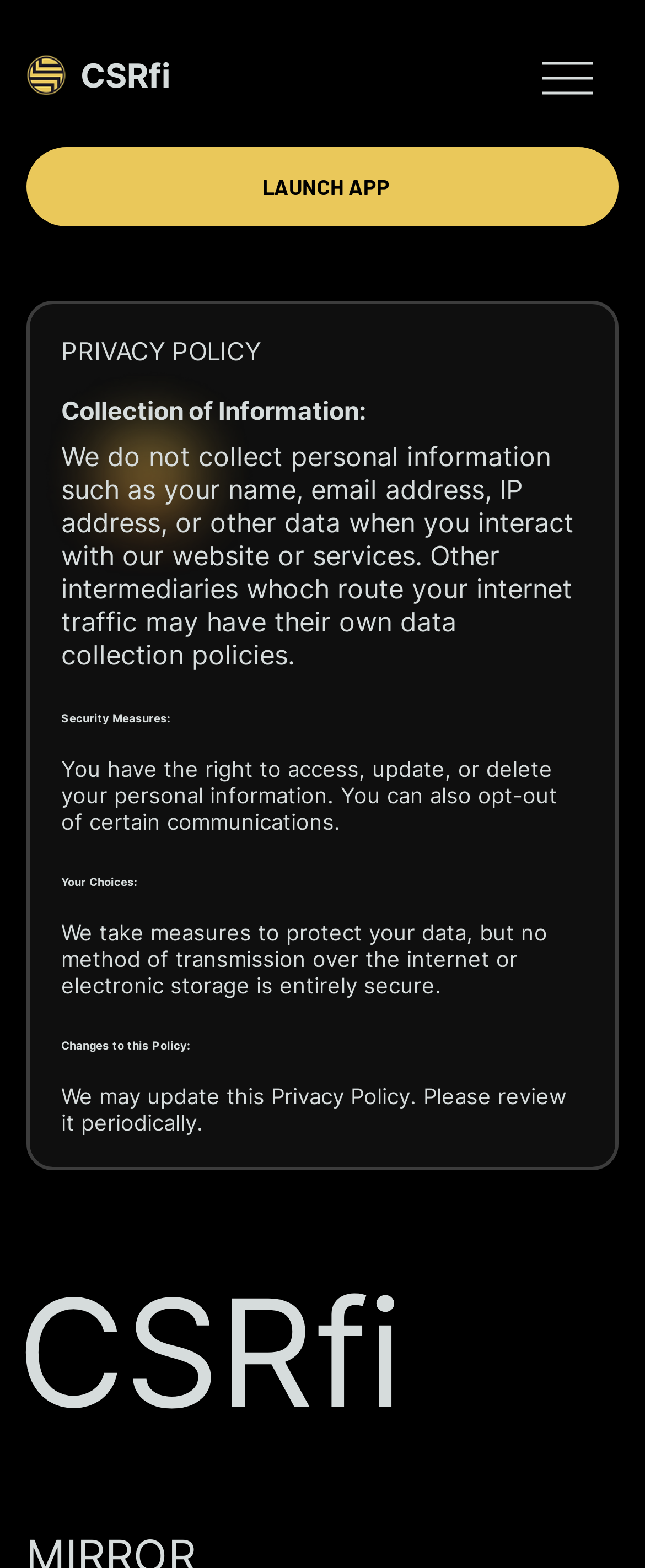Illustrate the webpage's structure and main components comprehensively.

The webpage is a privacy policy page for CSRfi. At the top left, there is a link to CSRfi. Next to it, on the top right, is a button to open site navigation, accompanied by an image with the same description. Below the navigation button, a prominent link to "LAUNCH APP" spans across the top of the page.

The main content of the page is divided into sections, each with a heading. The first section, "PRIVACY POLICY", is located near the top of the page. Below it, the "Collection of Information" section explains that the website does not collect personal information such as names, email addresses, or IP addresses. This section is followed by a paragraph of text describing the website's data collection policies.

The next section, "Security Measures", is located below the previous one, and it explains that the website takes measures to protect user data, but no method of transmission over the internet is entirely secure. This section is followed by another paragraph of text.

The "Your Choices" section is located below the previous one, and it informs users of their rights to access, update, or delete their personal information, as well as opt-out of certain communications. This section is followed by a paragraph of text.

The final section, "Changes to this Policy", is located at the bottom of the page, and it notifies users that the privacy policy may be updated periodically. At the very bottom of the page, there is a heading and link to CSRfi, which appears to be a footer element.